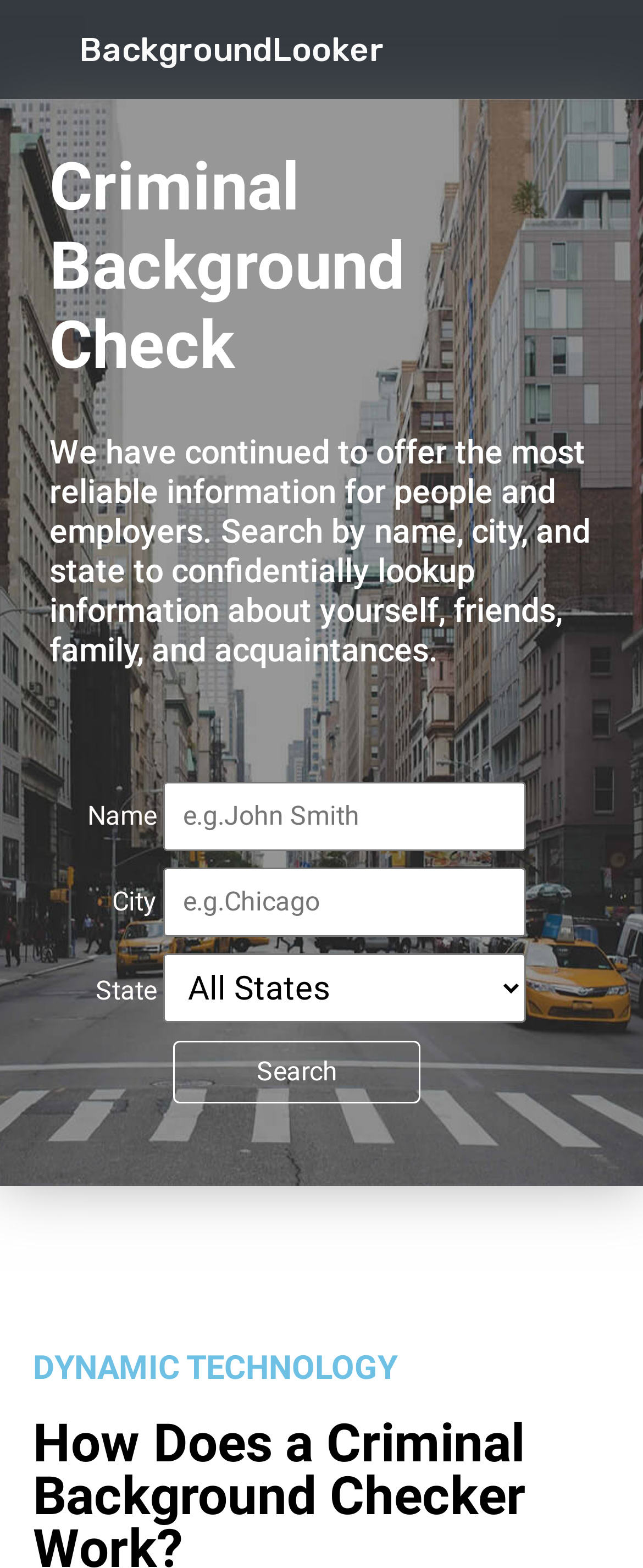What are the three search input fields for?
Using the image, answer in one word or phrase.

Name, City, State